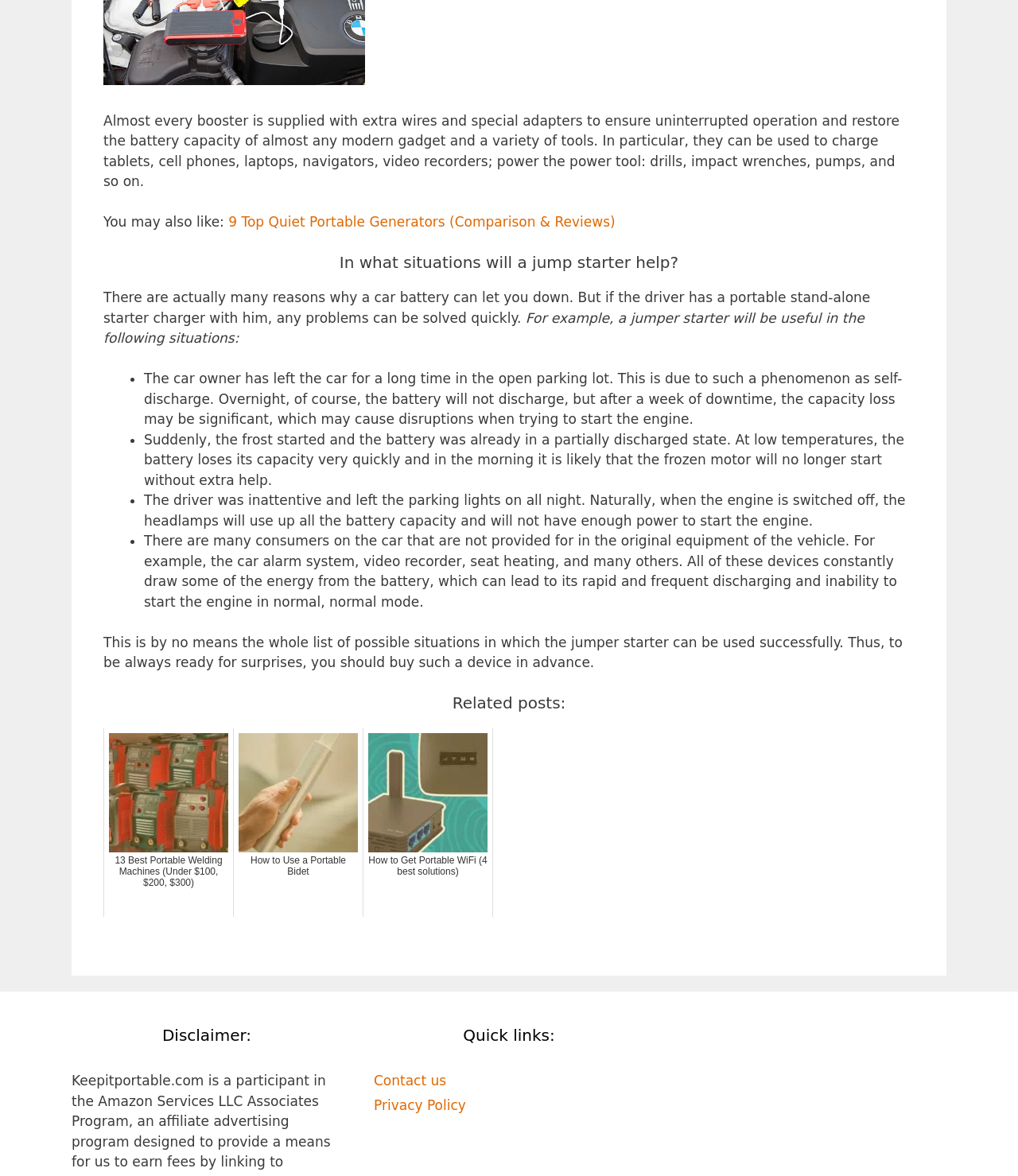Please provide the bounding box coordinates in the format (top-left x, top-left y, bottom-right x, bottom-right y). Remember, all values are floating point numbers between 0 and 1. What is the bounding box coordinate of the region described as: Contact us

[0.367, 0.912, 0.438, 0.926]